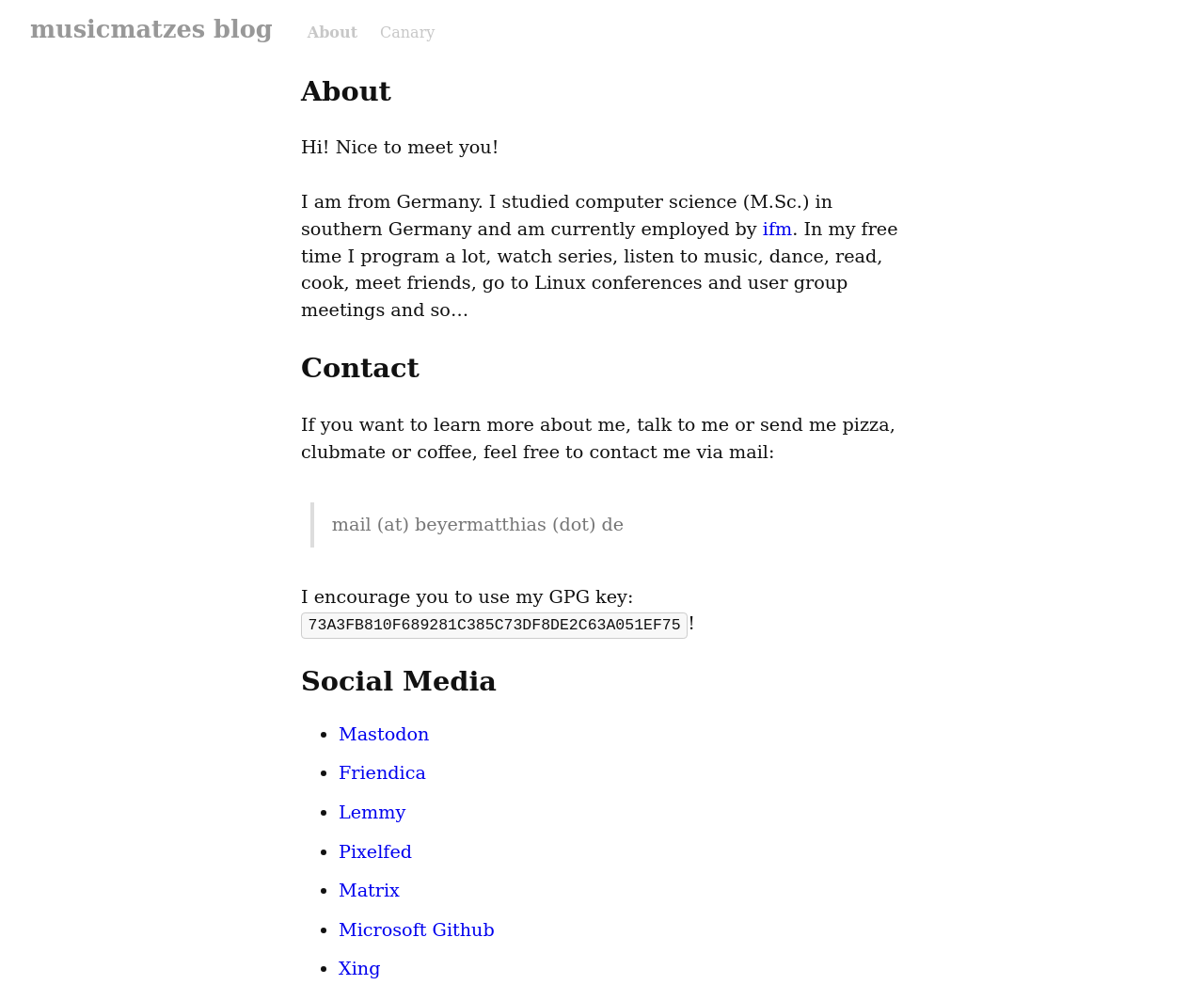Locate the bounding box coordinates of the clickable part needed for the task: "go to the about page".

[0.255, 0.024, 0.297, 0.042]